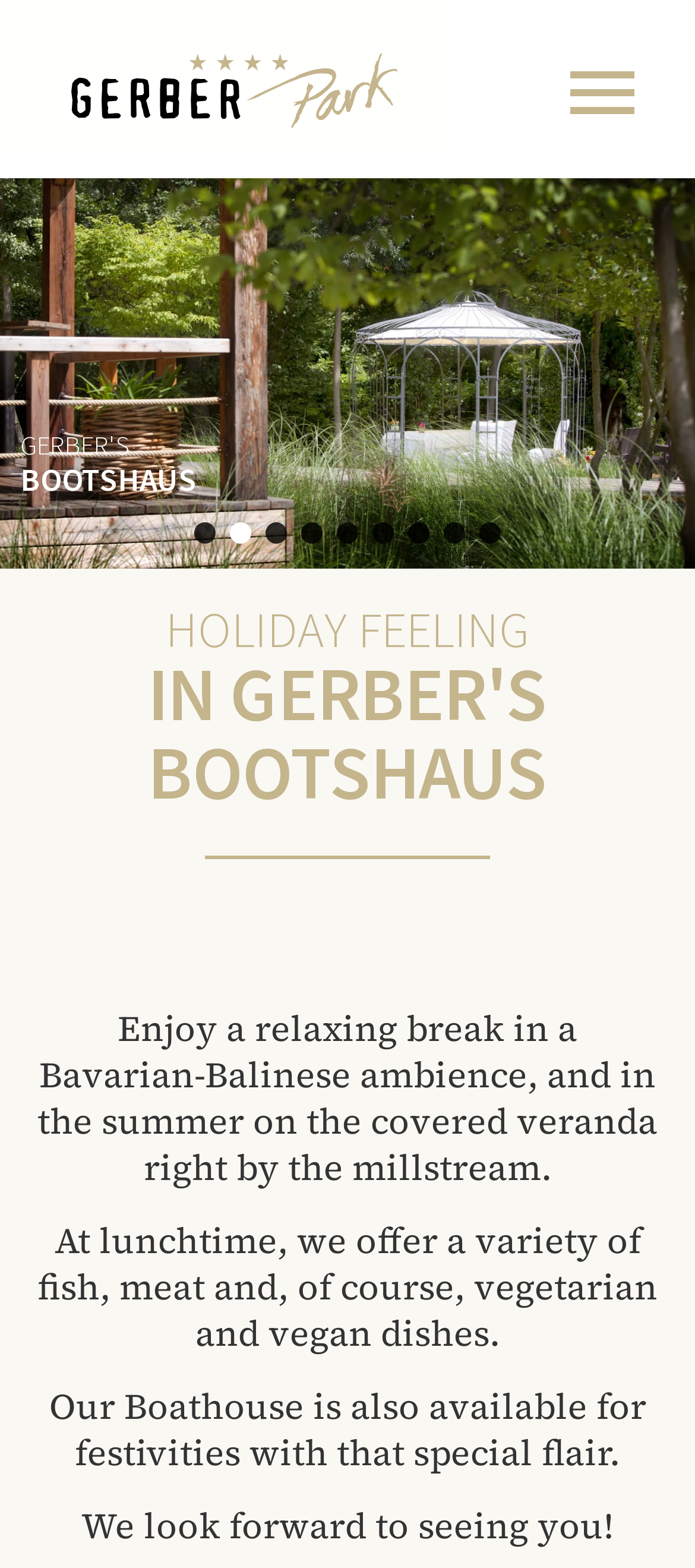Select the bounding box coordinates of the element I need to click to carry out the following instruction: "Go to slide 1".

[0.279, 0.334, 0.31, 0.347]